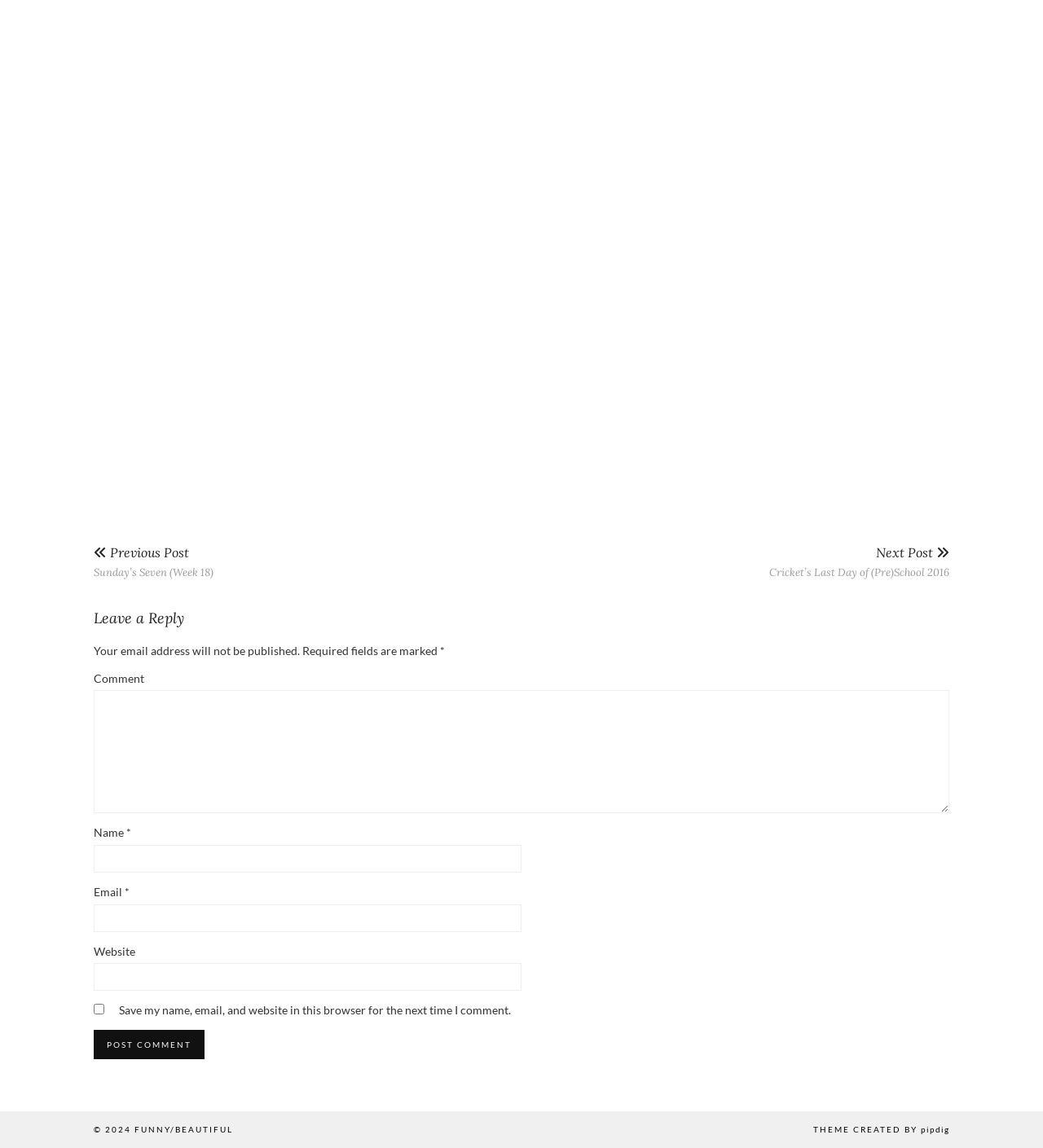What is the function of the checkbox?
Give a detailed explanation using the information visible in the image.

The checkbox is labeled as 'Save my name, email, and website in this browser for the next time I comment', indicating that it allows users to save their information for future comments.